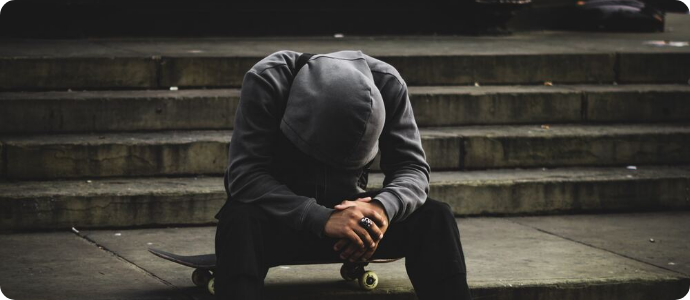What is the atmosphere of the setting?
Answer the question with as much detail as possible.

The atmosphere of the setting is gritty urban, as described in the caption, which states that 'the setting exudes a gritty urban atmosphere', creating a sense of a busy and rough environment.